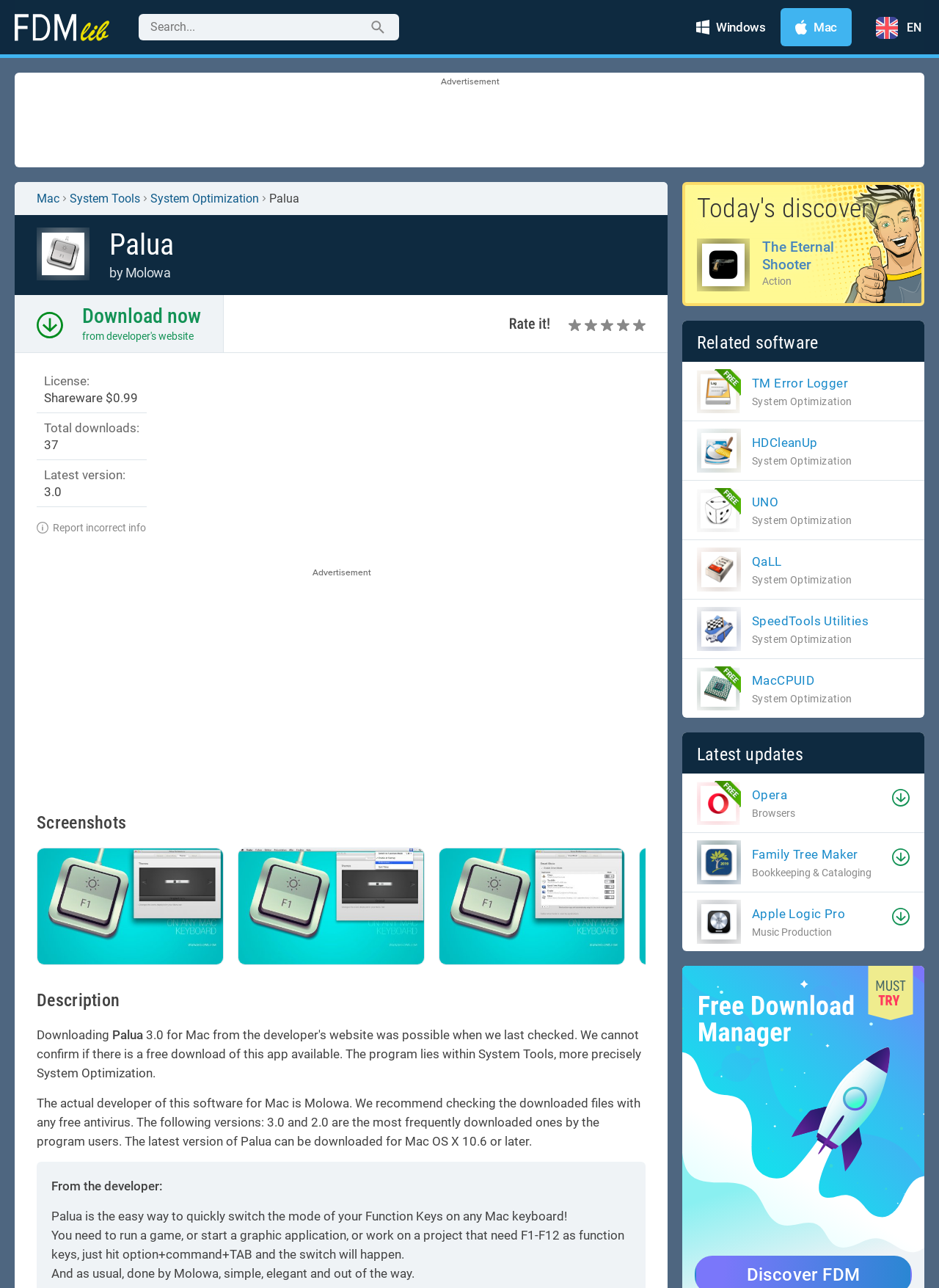Given the content of the image, can you provide a detailed answer to the question?
What is the price of the software Palua?

The price of the software Palua is mentioned in the webpage as 'Shareware $0.99', which indicates that it is a shareware software that costs $0.99.